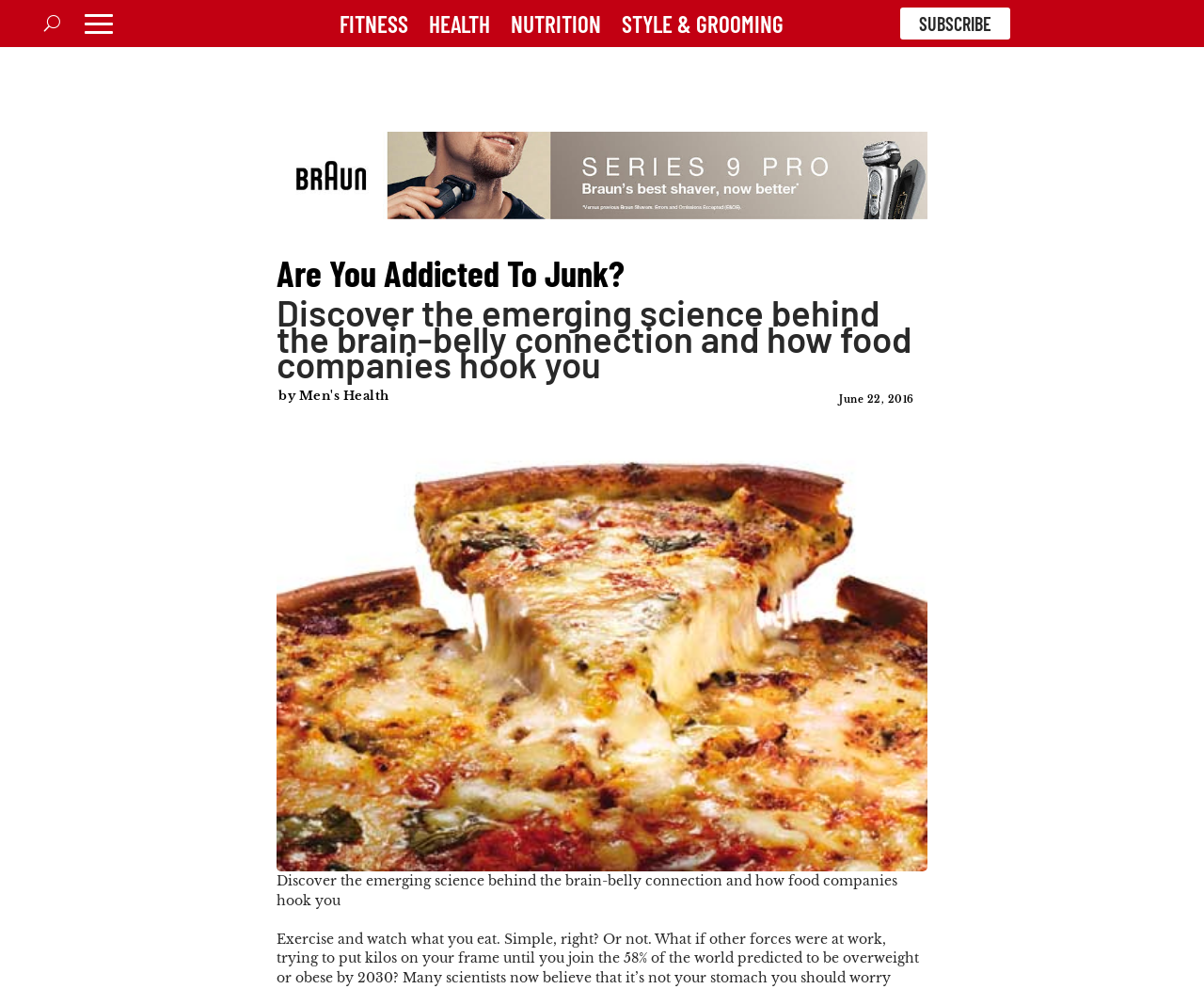Please provide the bounding box coordinates for the UI element as described: "Sex & Love". The coordinates must be four floats between 0 and 1, represented as [left, top, right, bottom].

[0.282, 0.06, 0.363, 0.132]